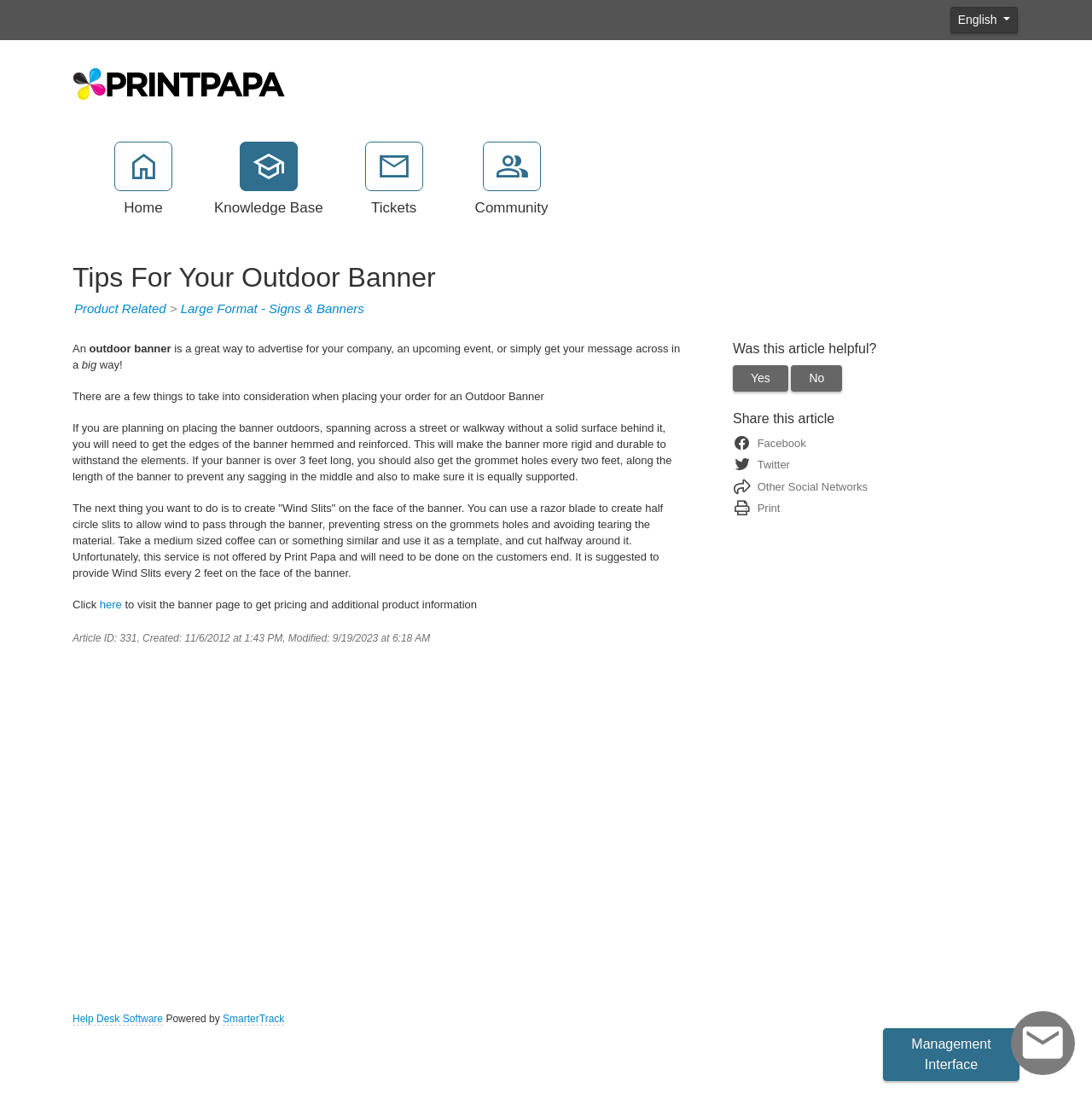Generate a comprehensive description of the contents of the webpage.

The webpage is about "Tips For Your Outdoor Banner" from PrintPapa. At the top, there is a header section with a logo of PrintPapa, which is an image, and a link to the homepage. Below the header, there are four navigation links: "Home", "Knowledge Base", "Tickets", and "Community". 

The main content of the webpage is divided into several sections. The first section has a heading "Tips For Your Outdoor Banner" and provides general information about outdoor banners, stating that they are a great way to advertise or get a message across. 

The next section provides tips for ordering an outdoor banner, including the need for hemming and reinforcing the edges if the banner will be placed outdoors without a solid surface behind it. It also recommends adding grommet holes every two feet along the length of the banner to prevent sagging. Additionally, the section suggests creating "Wind Slits" on the face of the banner to allow wind to pass through and prevent stress on the grommets.

Below this section, there is a link to visit the banner page for pricing and additional product information. The webpage also displays the article ID, creation date, and modification date.

Further down, there is a section asking "Was this article helpful?" with "Yes" and "No" links. Below this, there is a "Share this article" section with links to share on Facebook, Twitter, and other social networks, as well as a link to print the article.

At the very bottom of the webpage, there is a footer section with links to the Help Desk Software and Management Interface, as well as a message stating that the webpage is powered by SmarterTrack. On the right side of the footer, there is a button to switch to English and a "Leave us a message!" button with an image.